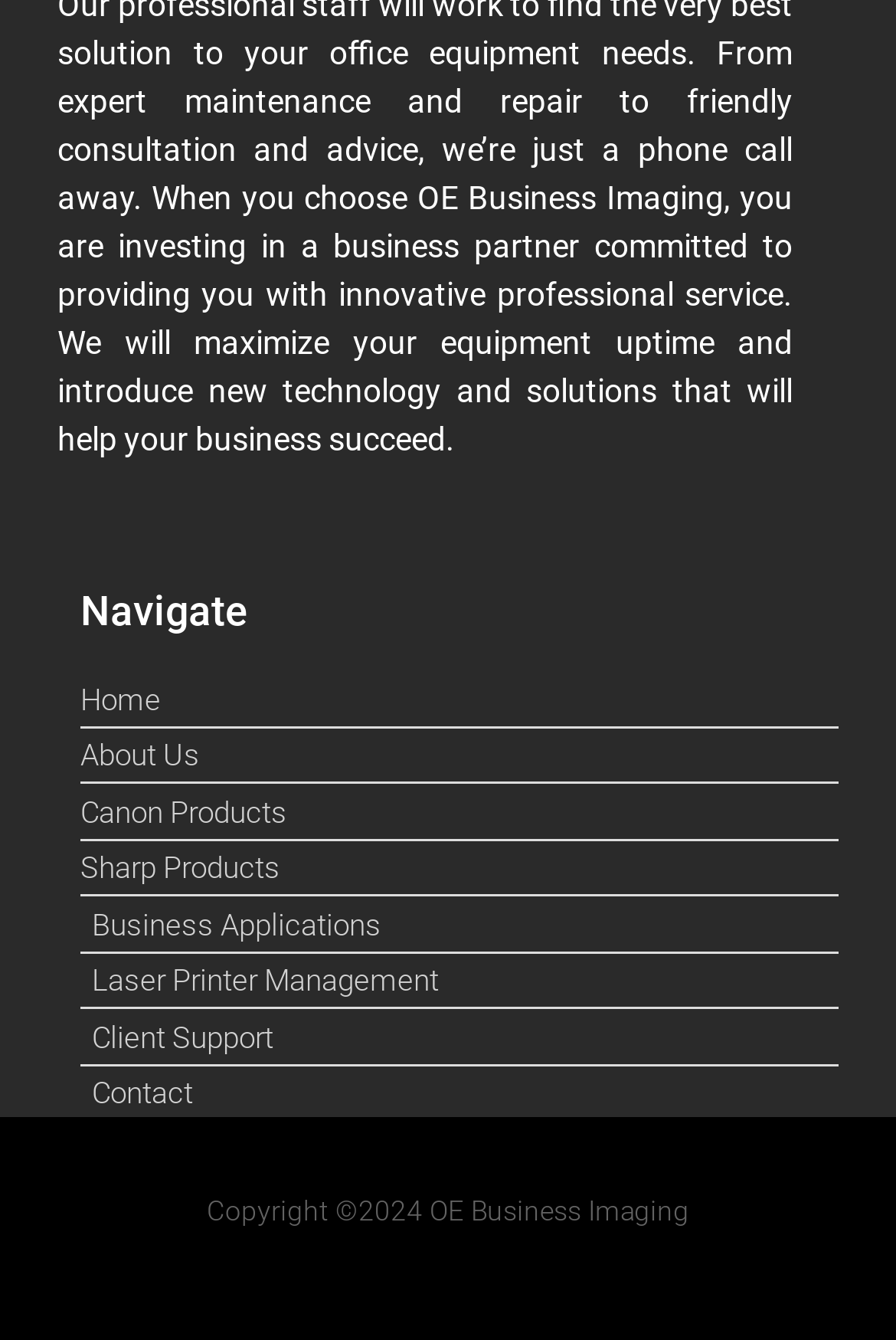Could you specify the bounding box coordinates for the clickable section to complete the following instruction: "get client support"?

[0.09, 0.758, 0.936, 0.791]